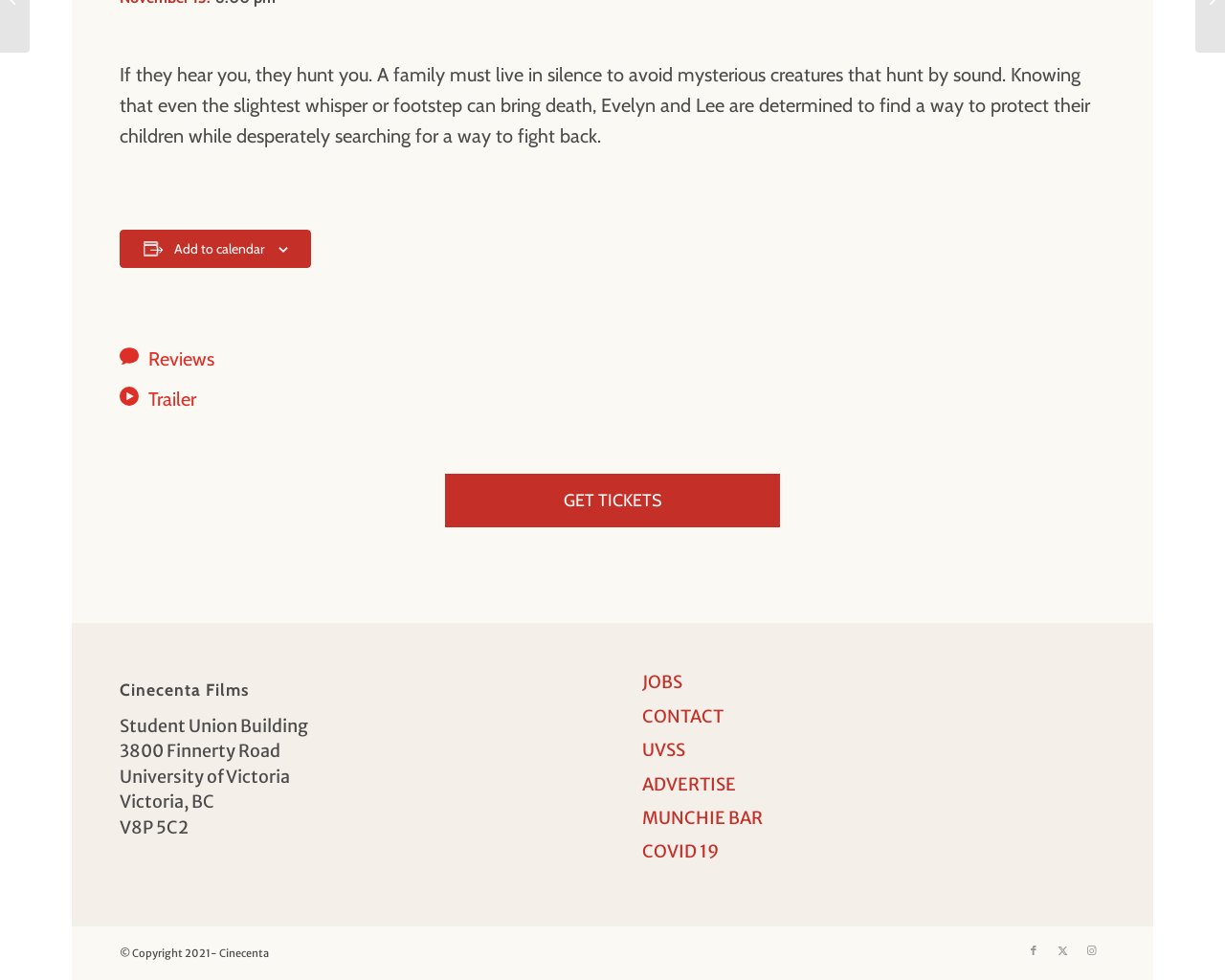Give the bounding box coordinates for the element described by: "Add to calendar".

[0.142, 0.245, 0.215, 0.262]